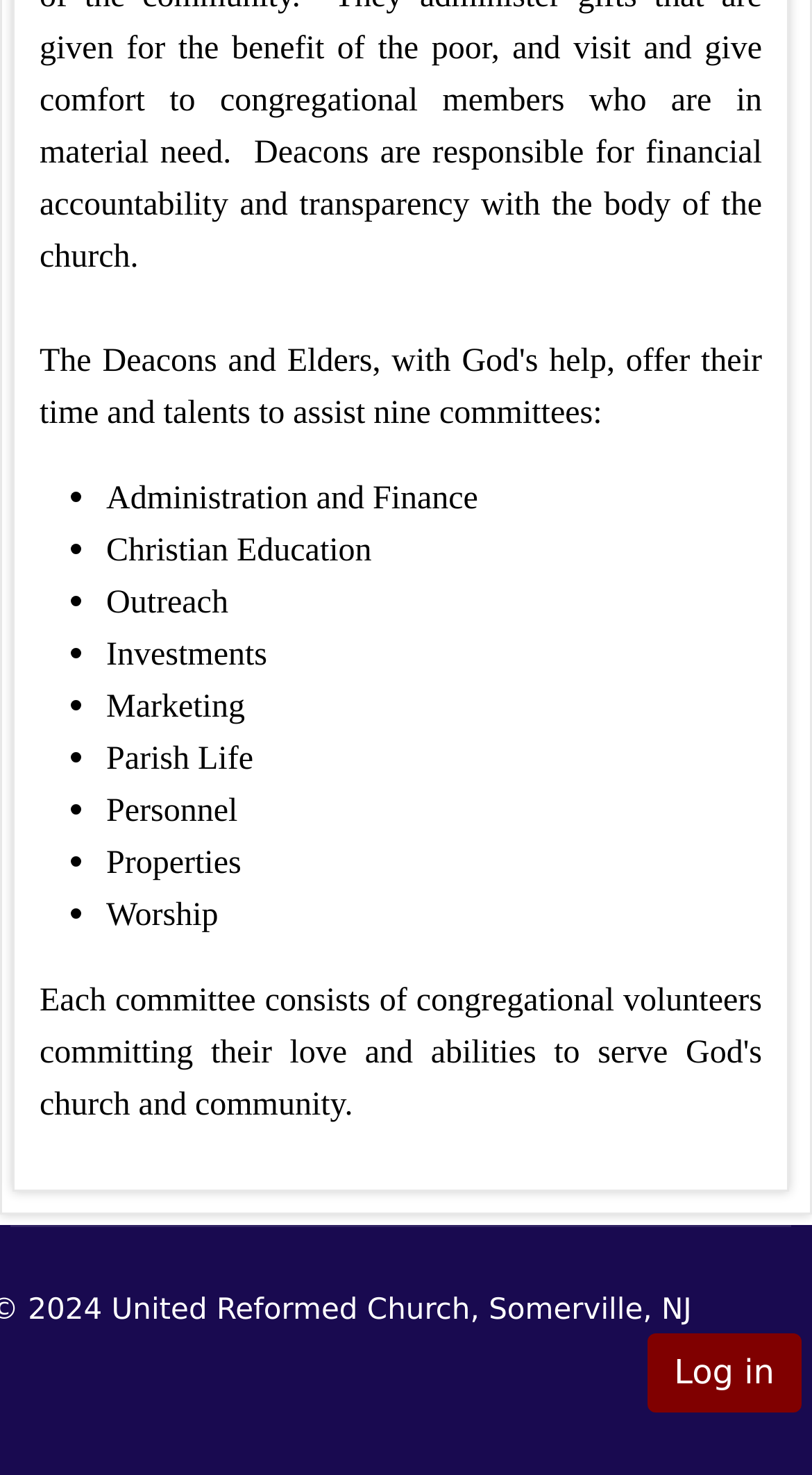Analyze the image and answer the question with as much detail as possible: 
What is the purpose of the bullet points on the webpage?

The bullet points on the webpage are used to list out different categories, which are Administration and Finance, Christian Education, Outreach, Investments, Marketing, Parish Life, Personnel, Properties, and Worship. The bullet points are used to visually distinguish each category from the others.